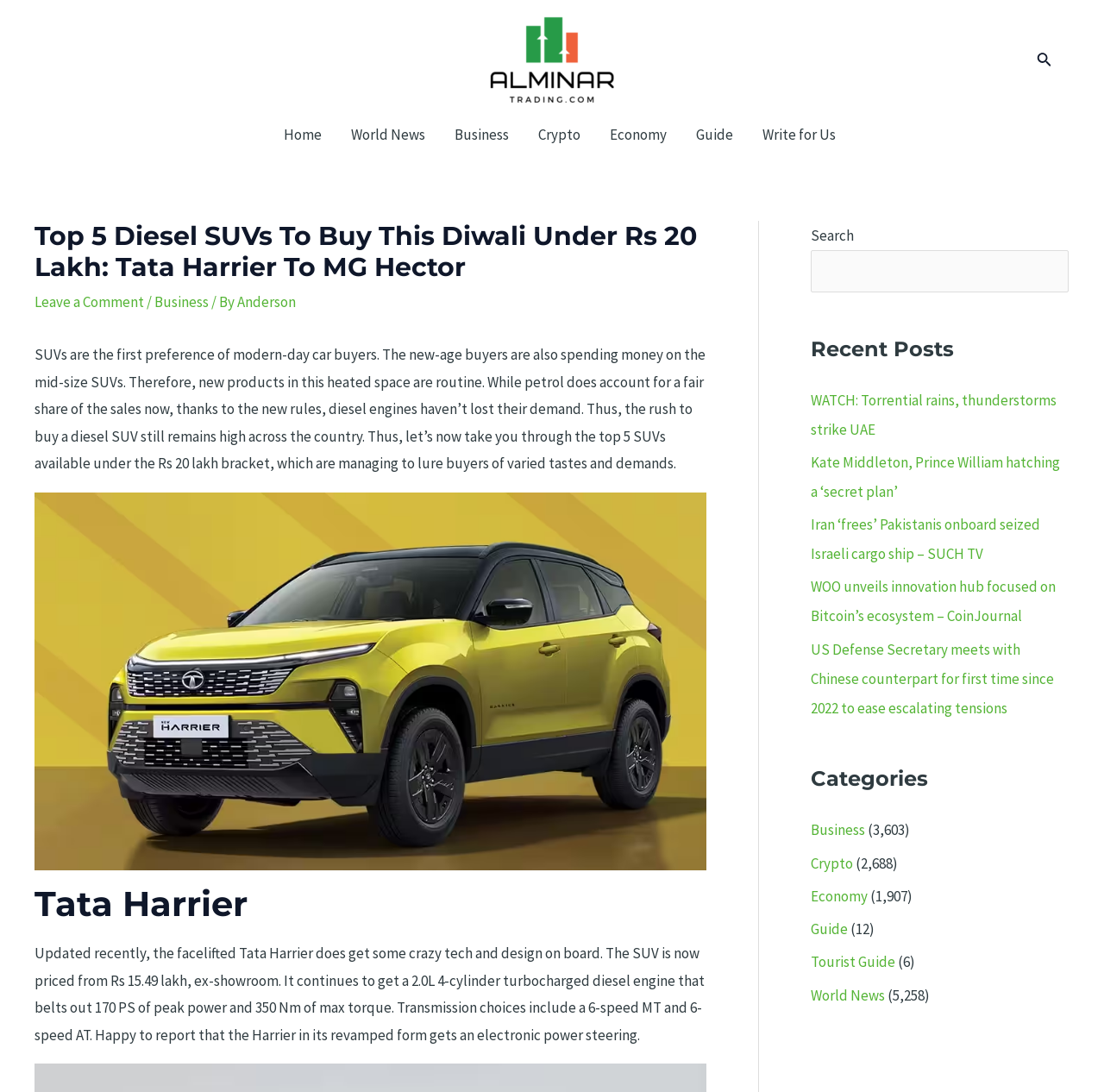Point out the bounding box coordinates of the section to click in order to follow this instruction: "Click on the Archives section".

None